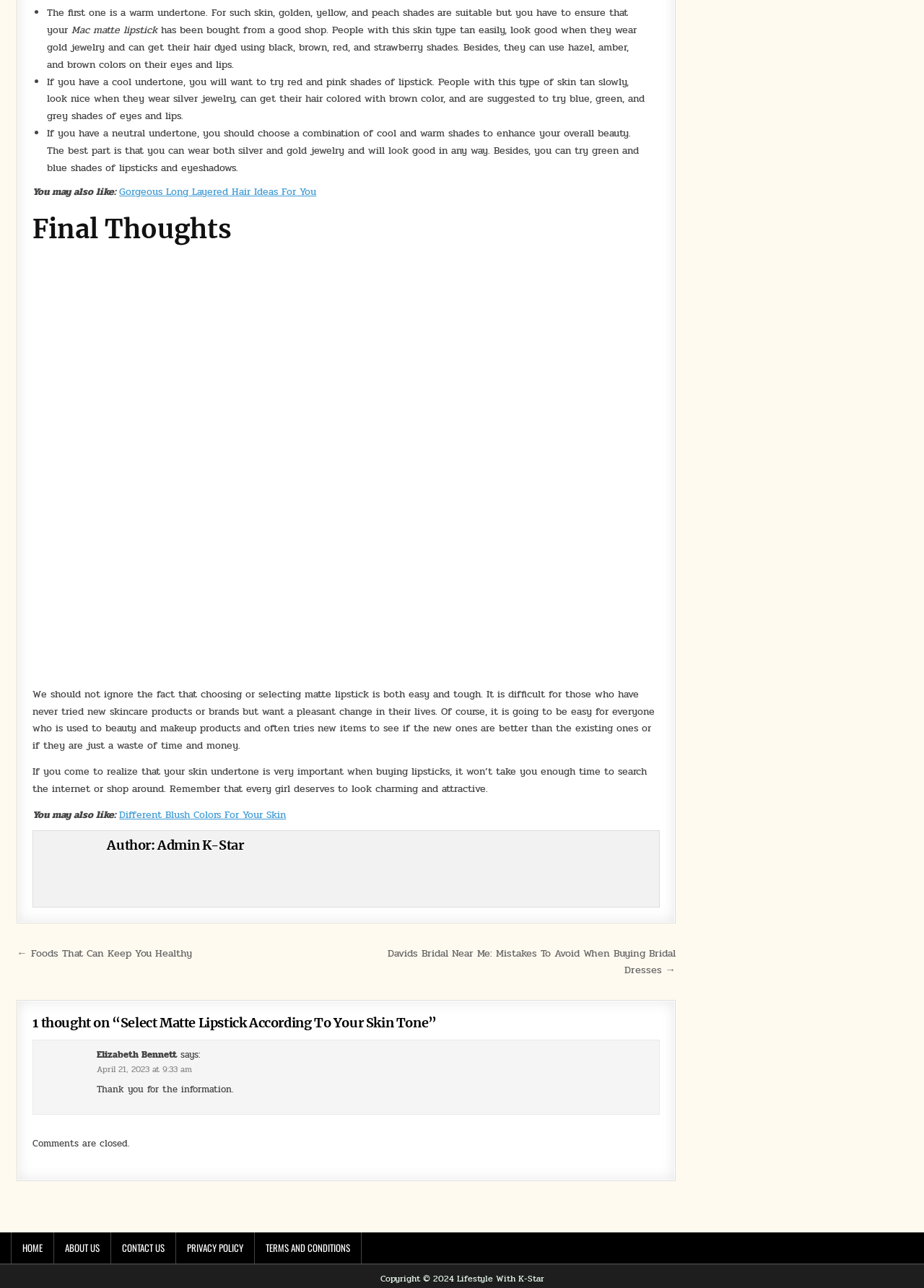What is the topic of the related article 'Gorgeous Long Layered Hair Ideas For You'?
Give a comprehensive and detailed explanation for the question.

The related article 'Gorgeous Long Layered Hair Ideas For You' is likely about hair, as the title suggests. The article is linked from the 'You may also like:' section of the webpage, which suggests that it is related to the topic of beauty and makeup.